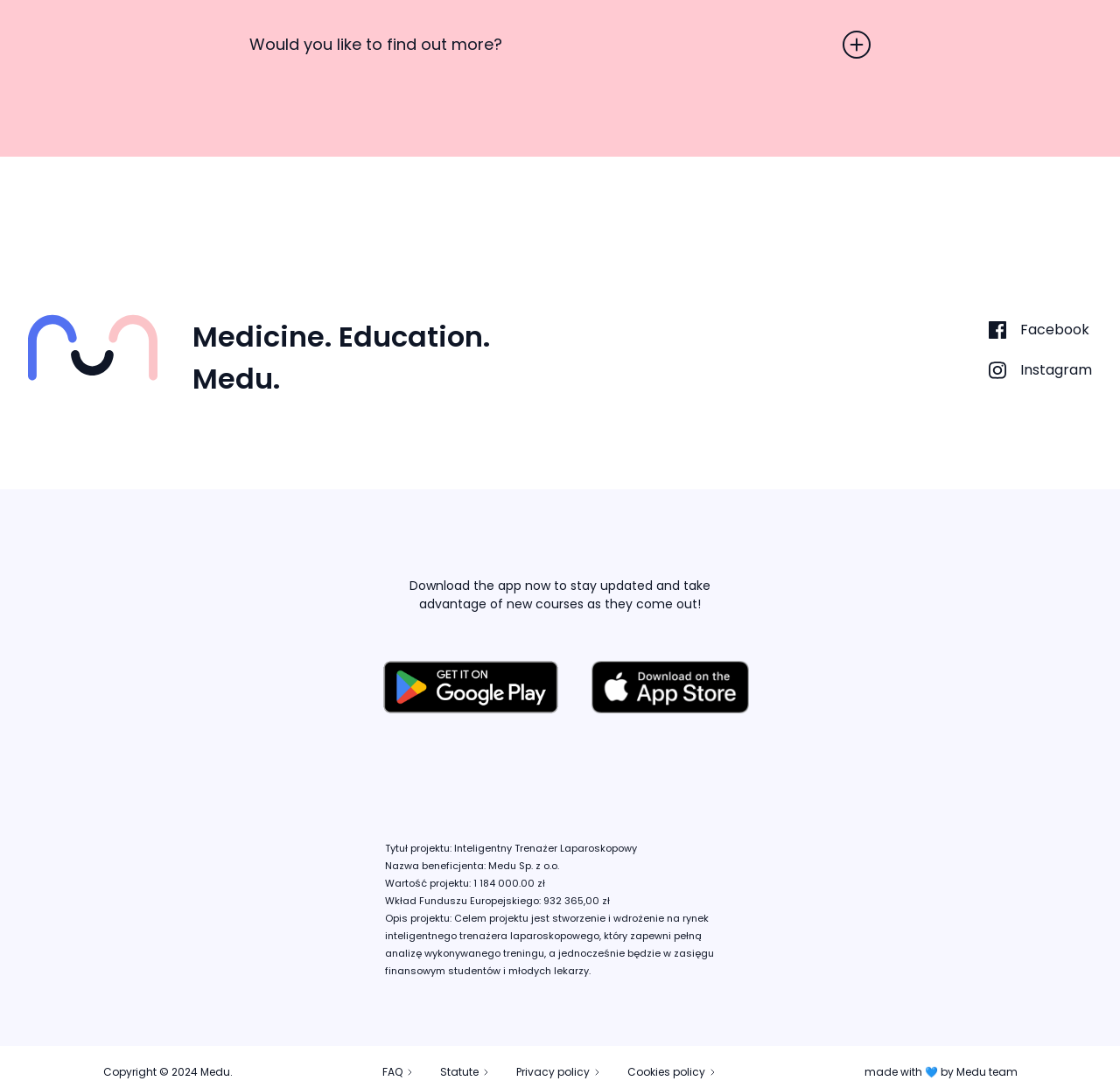Based on the element description Cookies policy, identify the bounding box of the UI element in the given webpage screenshot. The coordinates should be in the format (top-left x, top-left y, bottom-right x, bottom-right y) and must be between 0 and 1.

[0.56, 0.985, 0.638, 1.0]